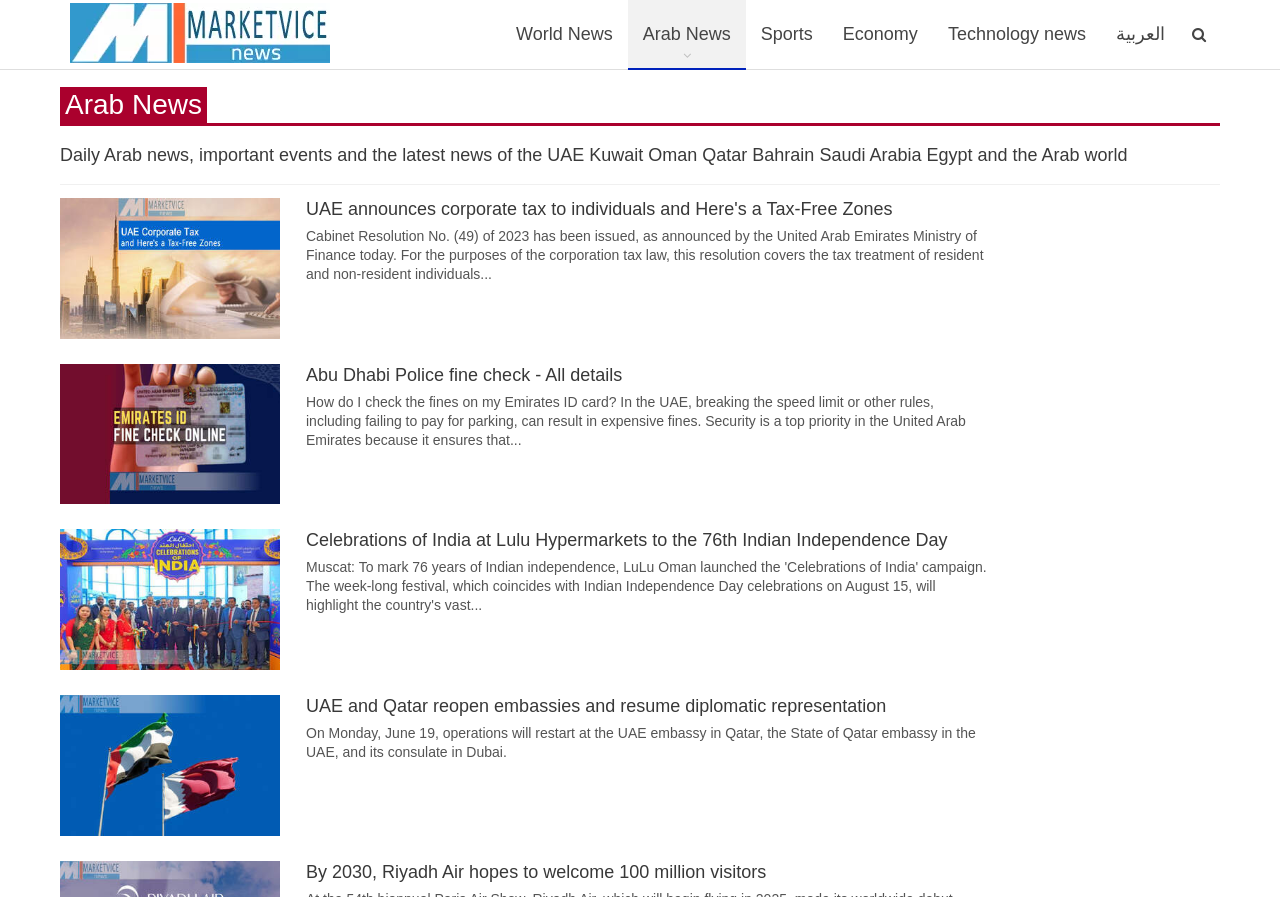Please identify the coordinates of the bounding box for the clickable region that will accomplish this instruction: "Check Abu Dhabi Police fine check - All details".

[0.047, 0.405, 0.953, 0.562]